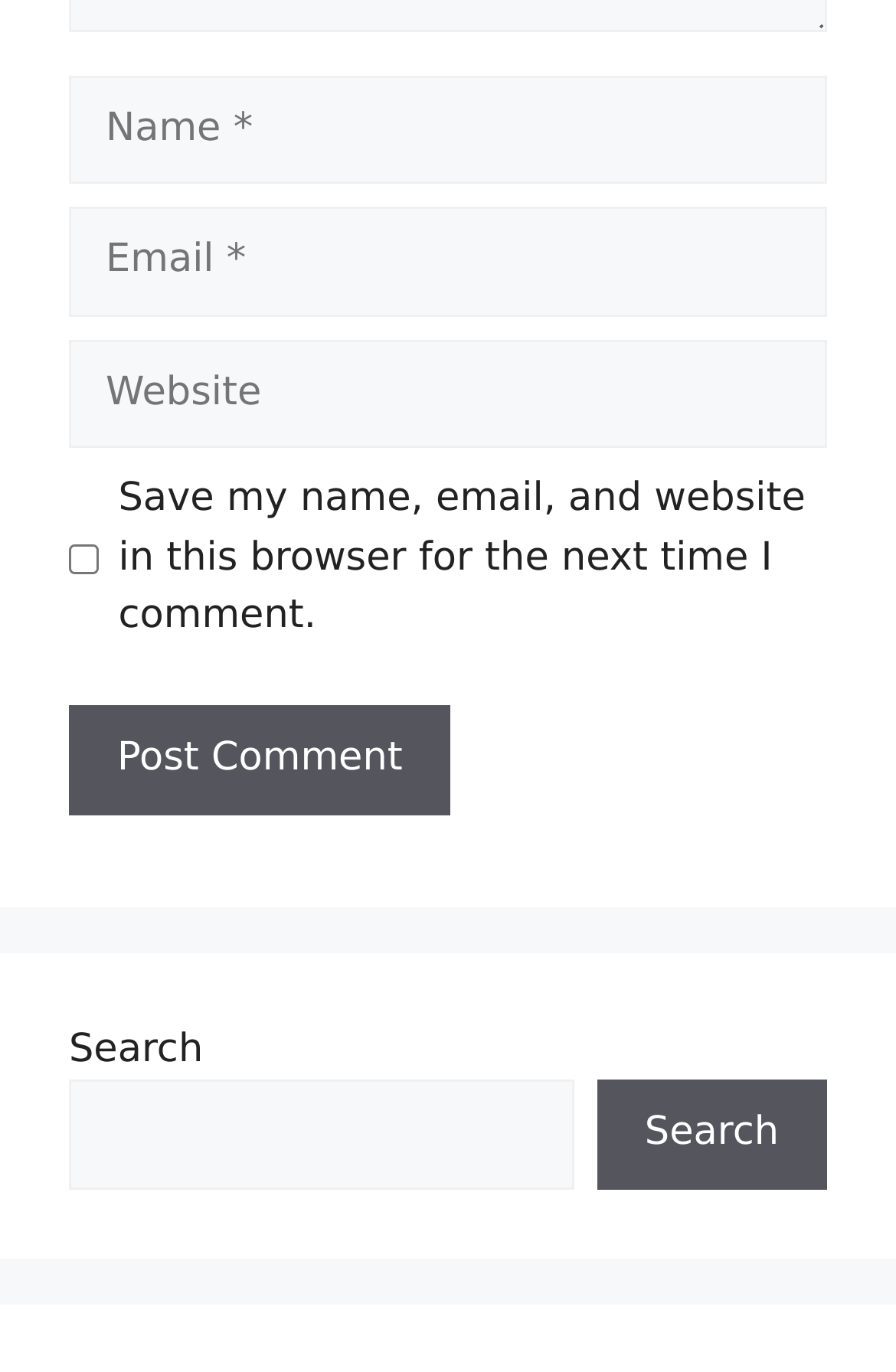Please provide the bounding box coordinates for the UI element as described: "parent_node: Email * aria-describedby="email-notes" name="email"". The coordinates must be four floats between 0 and 1, represented as [left, top, right, bottom].

None